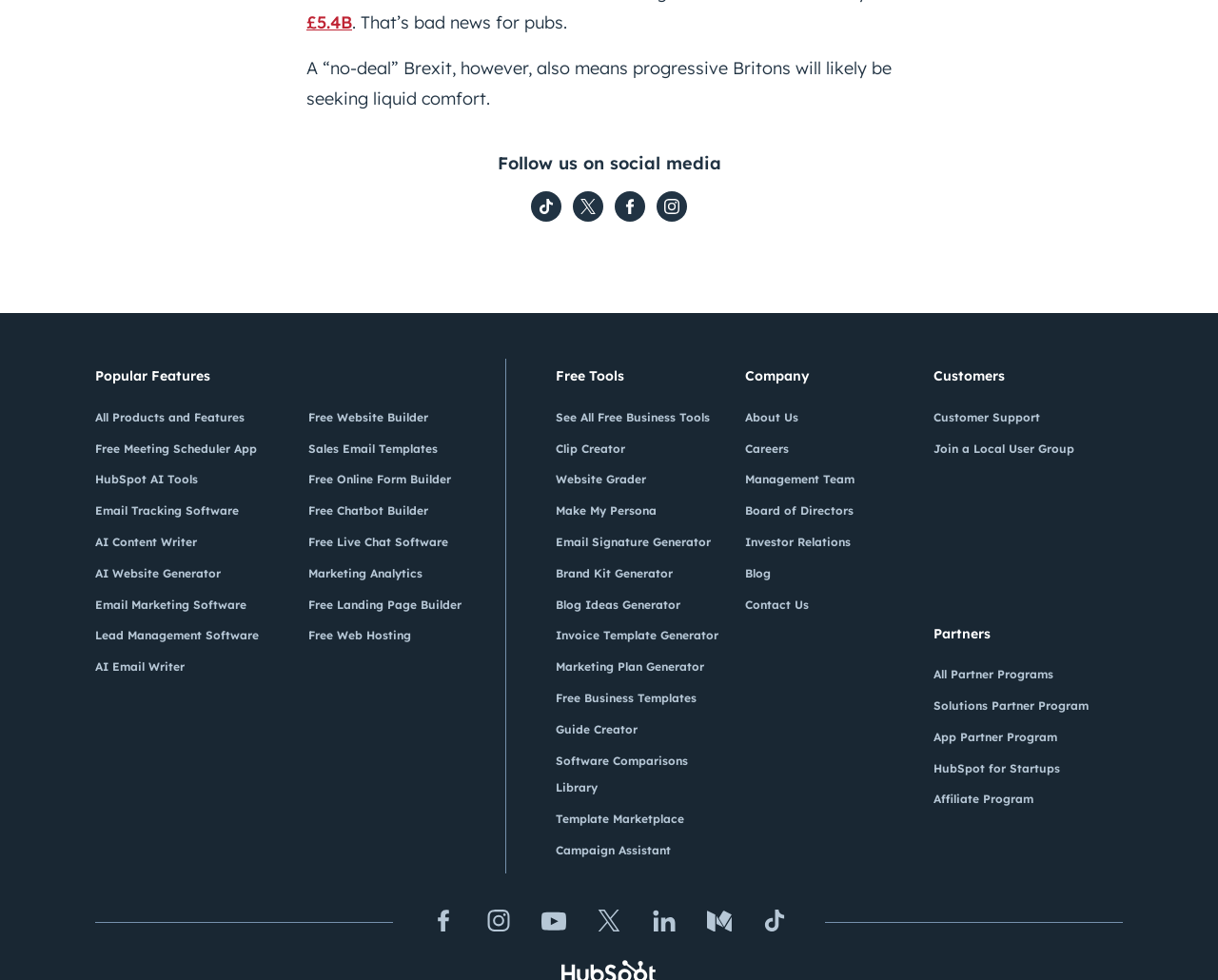Please find the bounding box coordinates of the element that needs to be clicked to perform the following instruction: "Learn about the Company". The bounding box coordinates should be four float numbers between 0 and 1, represented as [left, top, right, bottom].

[0.611, 0.373, 0.767, 0.41]